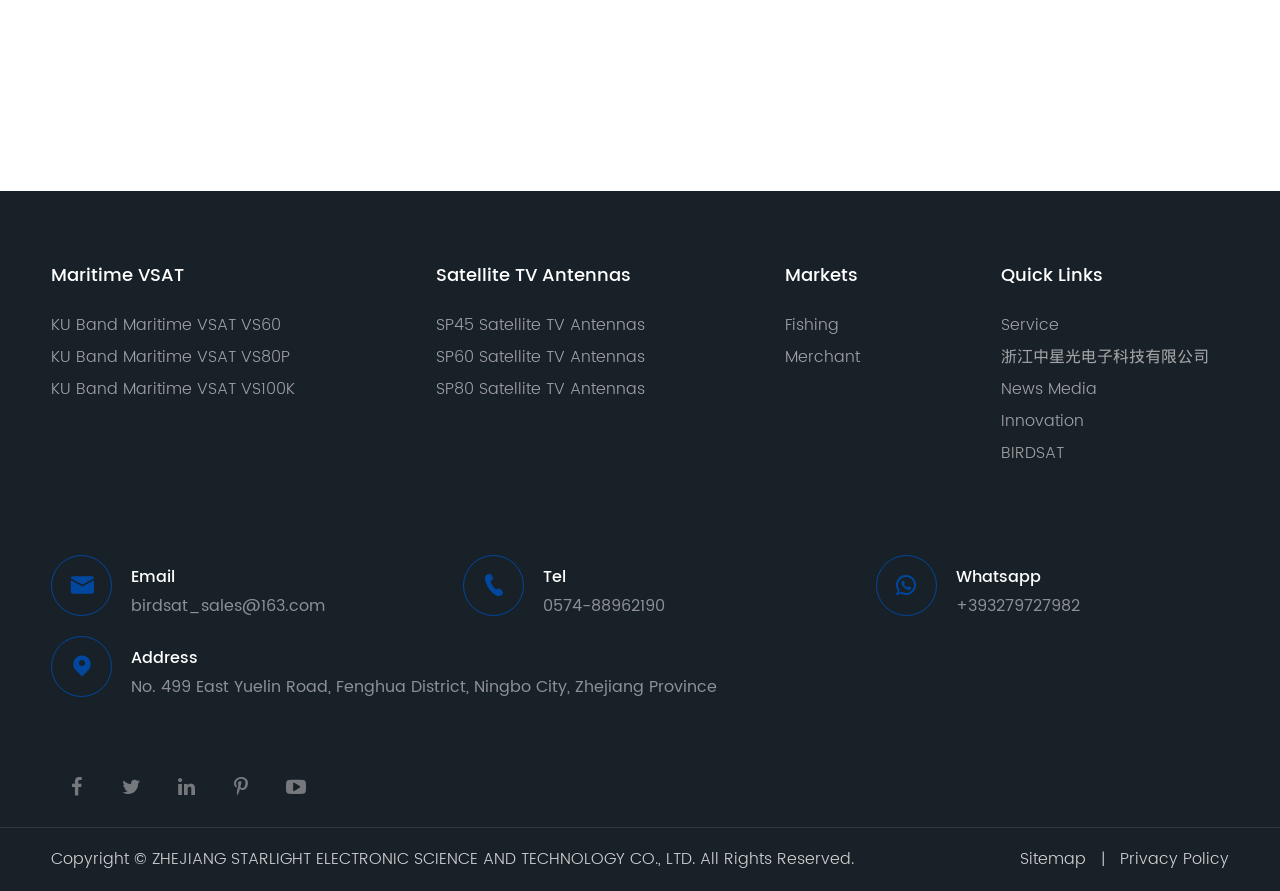Can you provide the bounding box coordinates for the element that should be clicked to implement the instruction: "Click on PRIVACY POLICY"?

None